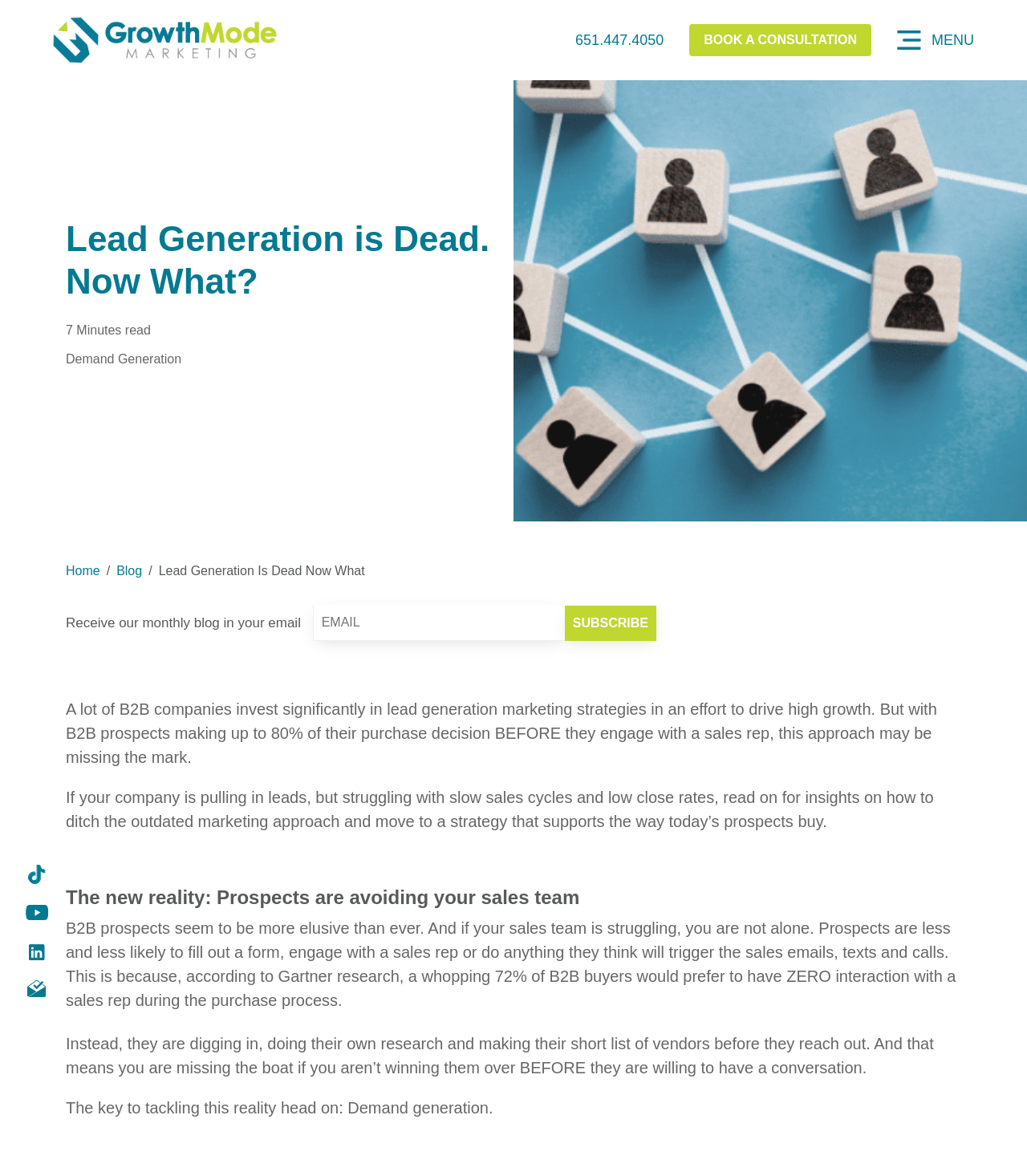Please provide the bounding box coordinates for the element that needs to be clicked to perform the following instruction: "Get involved by clicking the 'GET INVOLVED' link". The coordinates should be given as four float numbers between 0 and 1, i.e., [left, top, right, bottom].

None